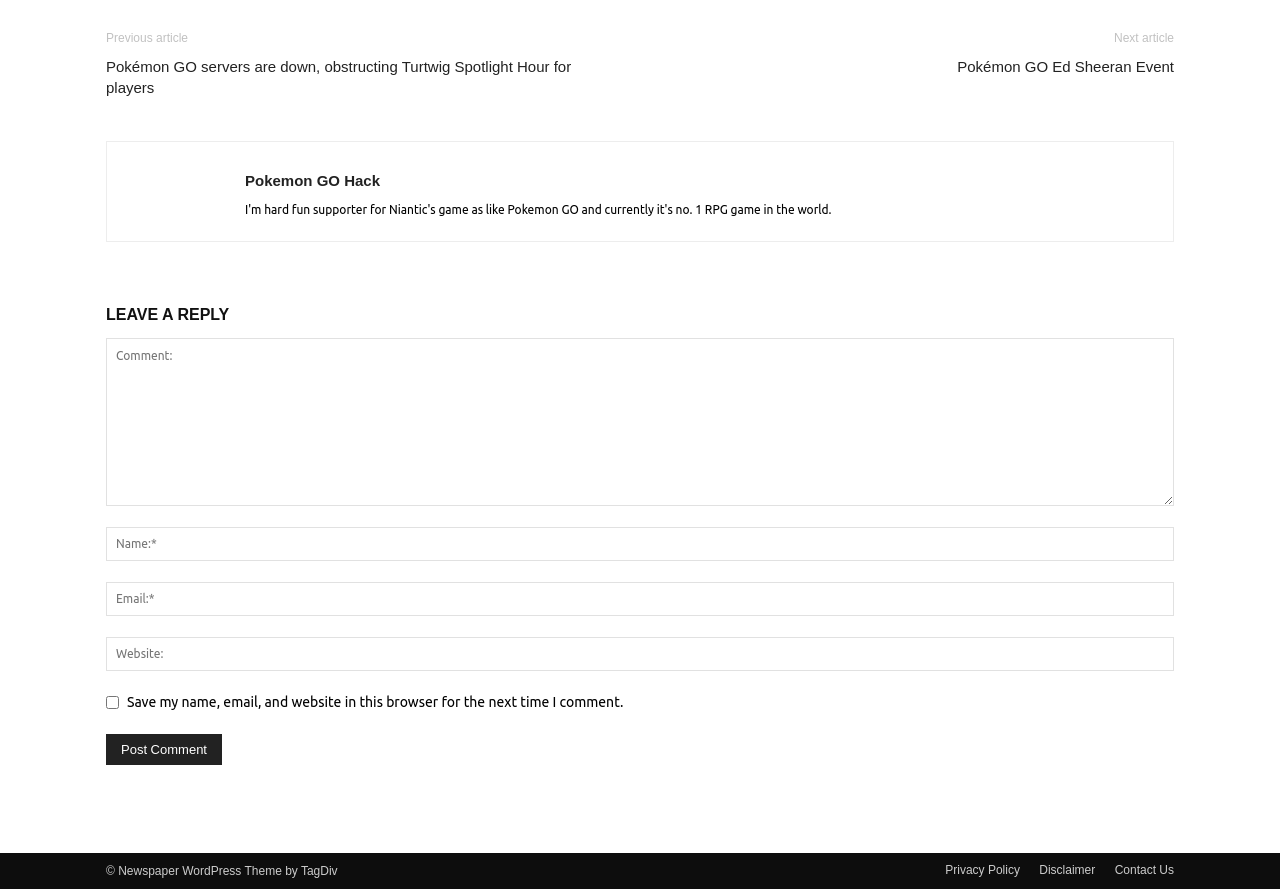Use the information in the screenshot to answer the question comprehensively: What is the purpose of the checkbox?

The checkbox is labeled 'Save my name, email, and website in this browser for the next time I comment.' This suggests that its purpose is to save the user's comment information for future use.